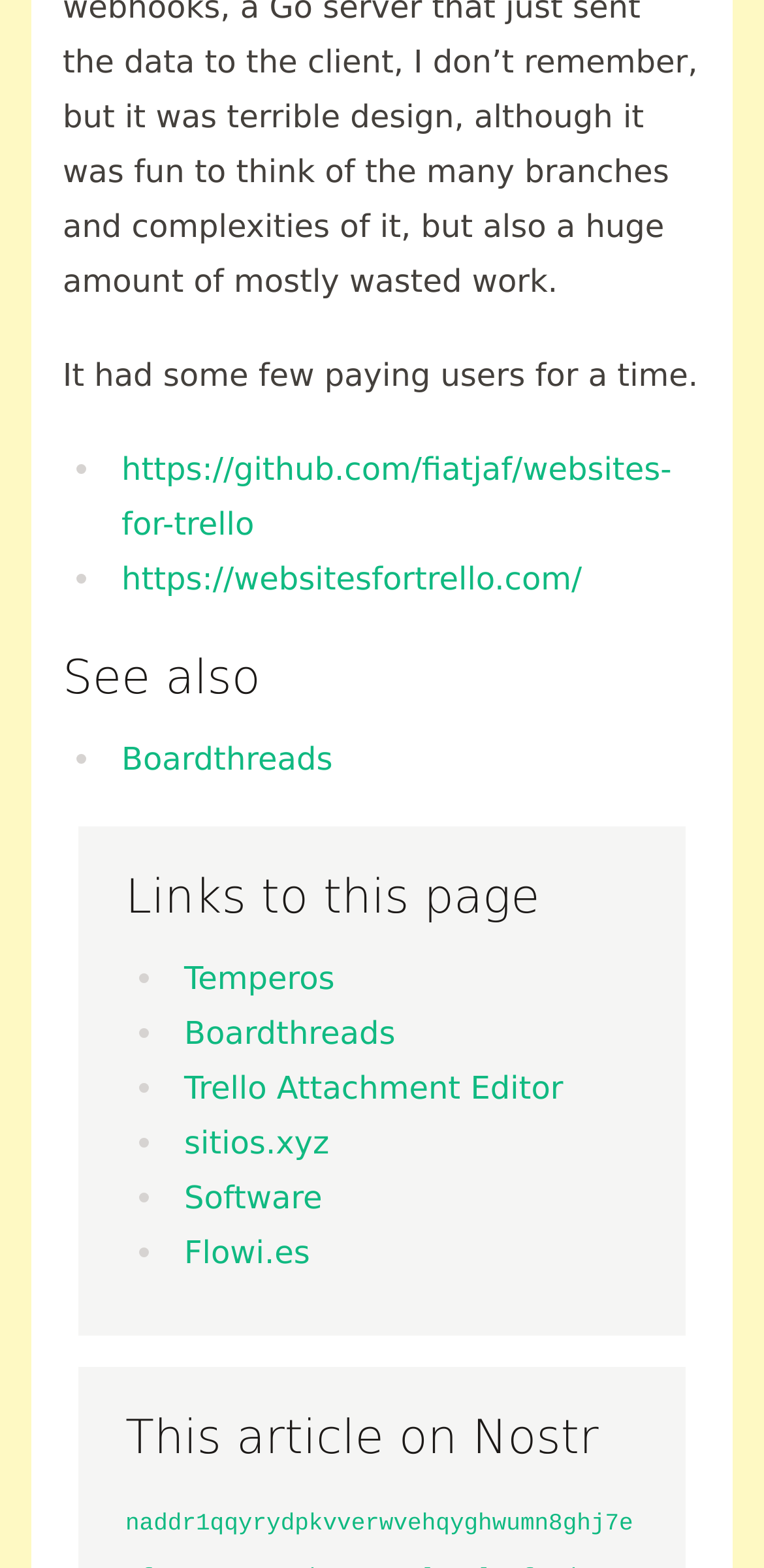Highlight the bounding box coordinates of the region I should click on to meet the following instruction: "explore Temperos".

[0.241, 0.612, 0.438, 0.636]